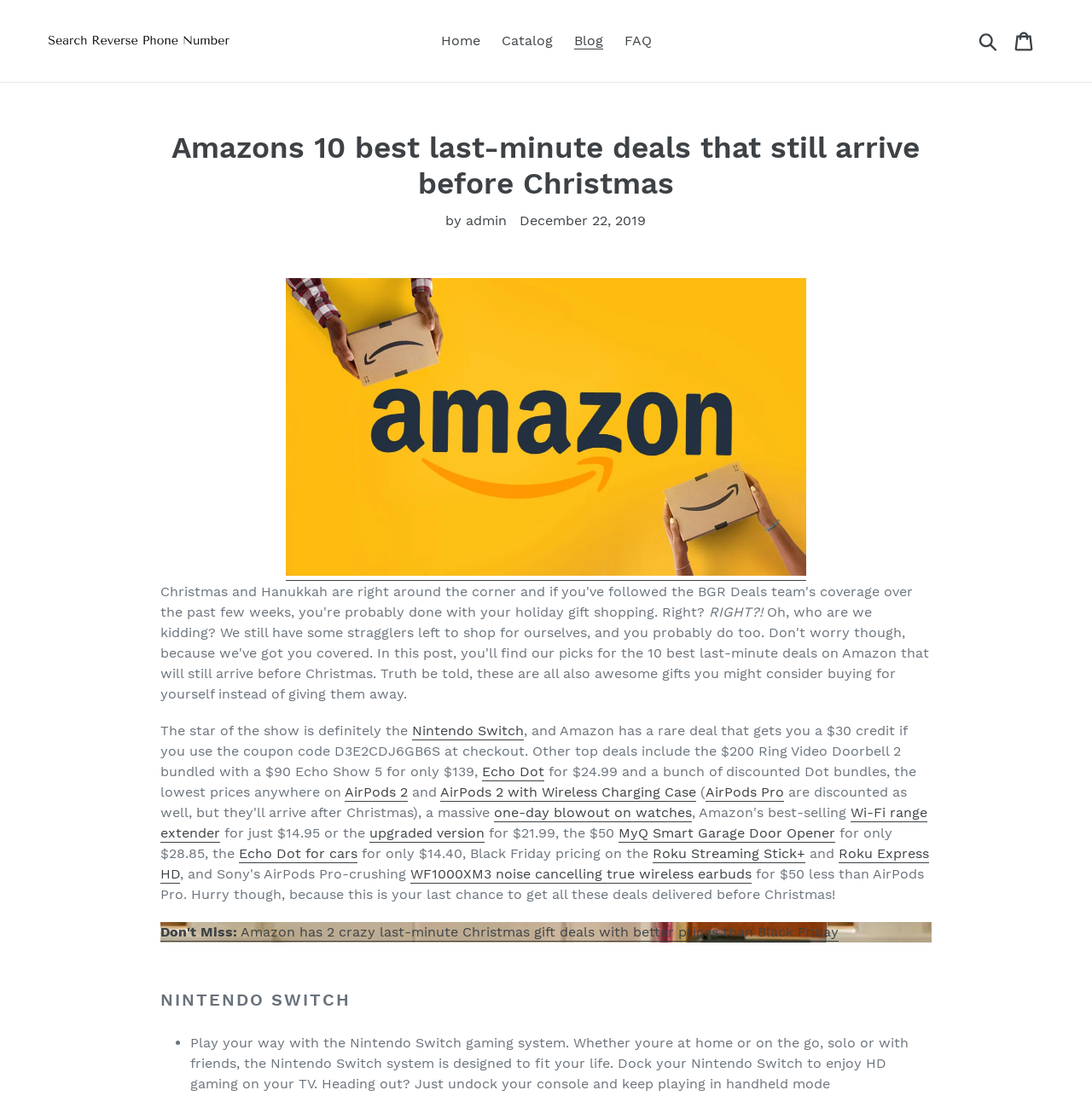Please identify the coordinates of the bounding box that should be clicked to fulfill this instruction: "View Cart".

[0.92, 0.02, 0.957, 0.054]